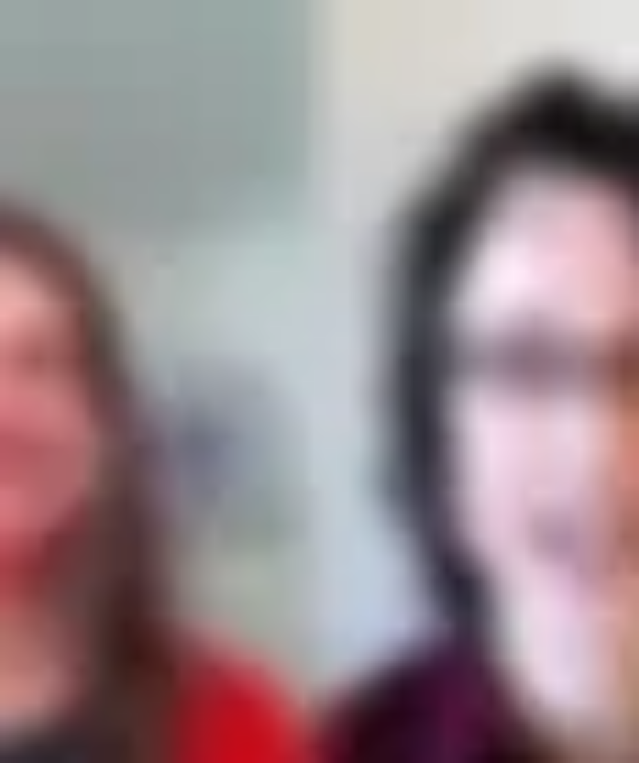Provide a comprehensive description of the image.

This image features two individuals engaged in a friendly conversation, likely during a virtual interview. The left side of the image shows a person with long hair, wearing a red top, suggesting a lively and engaging presence. On the right, another individual is smiling and wearing glasses, indicating enthusiasm and attentiveness, possibly reflecting their role as an interviewer. This dynamic captures the spirit of dialogue and exchange of ideas. The context of the image is linked to the interview titled "Dancing Conflicts, Unfolding Peaces" with Dr. Paula Ditzel Facci, highlighting themes of economics and peace.